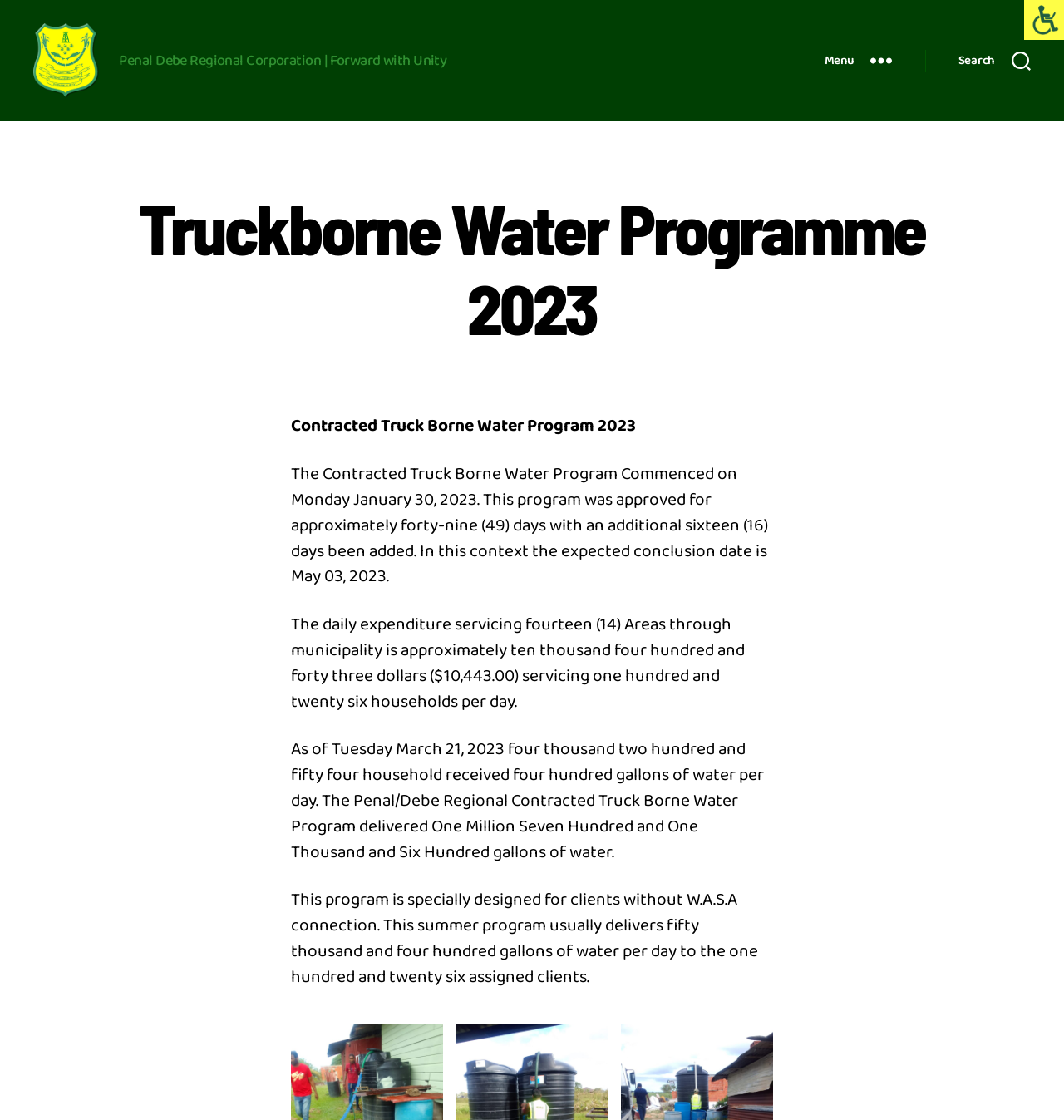Please provide a comprehensive answer to the question based on the screenshot: When did the Contracted Truck Borne Water Program commence?

I found the answer by reading the StaticText element that describes the program, which mentions the start date as Monday January 30, 2023.